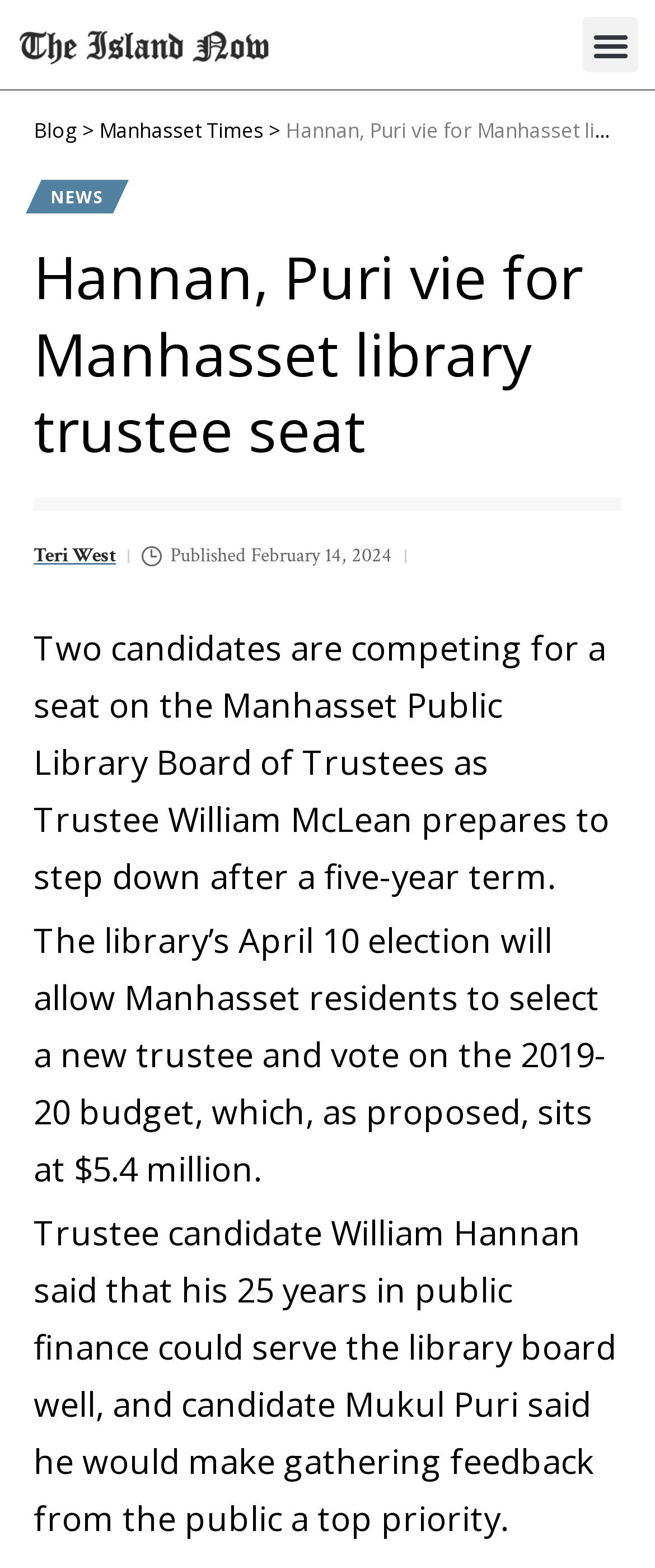Please provide a brief answer to the question using only one word or phrase: 
What is Mukul Puri's top priority if elected?

Gathering feedback from the public